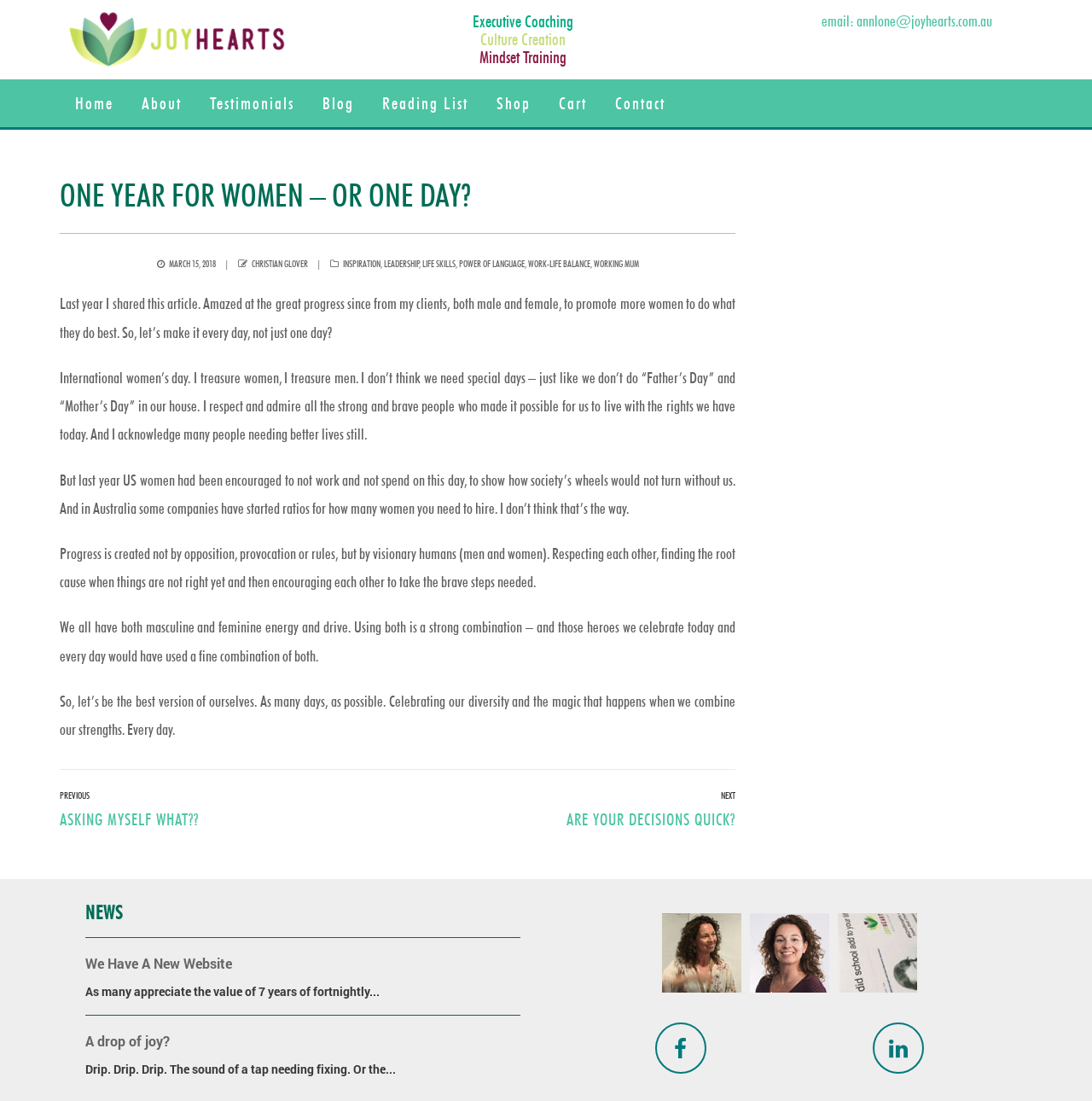Write a detailed summary of the webpage.

This webpage is about a blog post titled "ONE YEAR FOR WOMEN – OR ONE DAY?" by Christian Glover. At the top of the page, there is a logo on the left and a navigation menu with links to "Executive Coaching", "Culture Creation", "Mindset Training", and an email address. Below the navigation menu, there is a horizontal menu with links to "Home", "About", "Testimonials", "Blog", "Reading List", "Shop", "Cart", and "Contact".

The main content of the page is an article with a heading that matches the title of the page. The article is divided into several paragraphs, which discuss the author's thoughts on International Women's Day and how progress can be achieved through visionary humans respecting each other and finding the root cause of problems. The text is accompanied by no images.

Below the article, there is a post navigation section with links to the previous and next posts, titled "ASKING MYSELF WHAT??" and "ARE YOUR DECISIONS QUICK?", respectively.

At the bottom of the page, there is a section with news articles, including "We Have A New Website" and "A drop of joy?", each with a heading and a brief summary. On the right side of this section, there are two social media links.